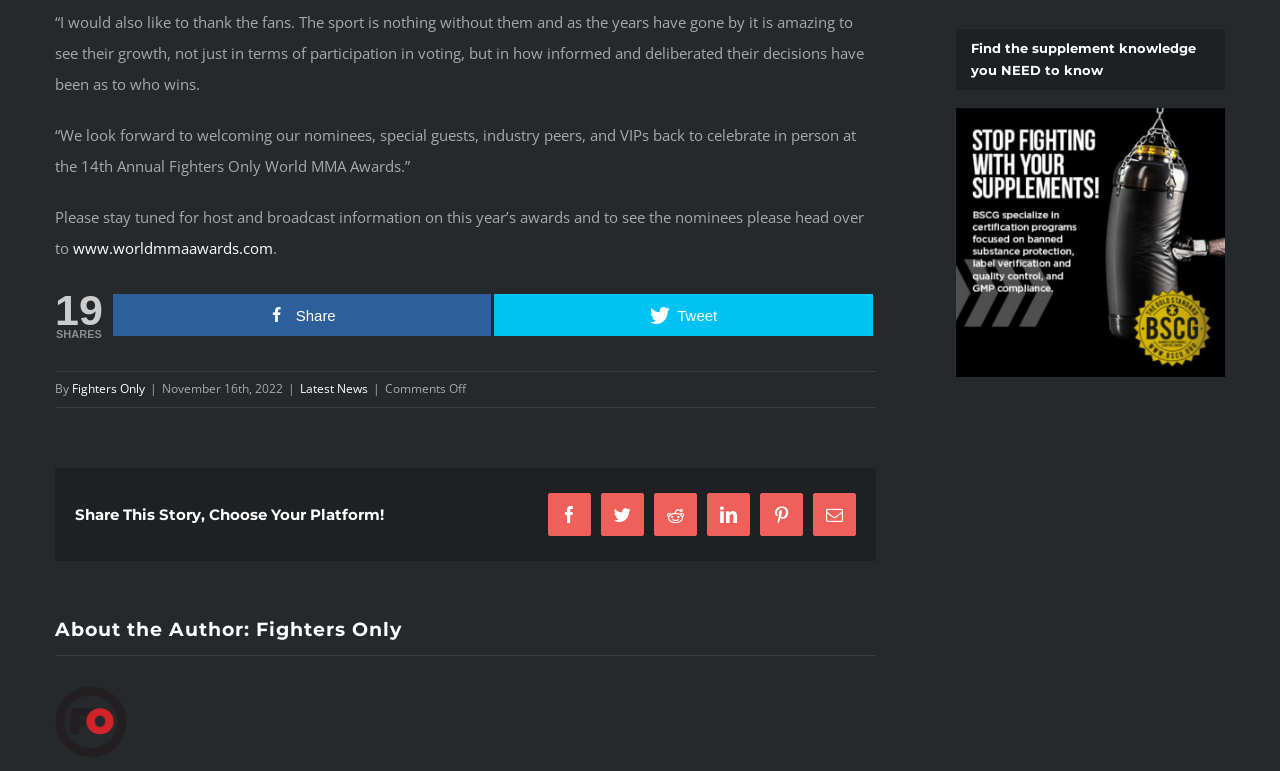Could you provide the bounding box coordinates for the portion of the screen to click to complete this instruction: "Share this story on Facebook"?

[0.428, 0.64, 0.462, 0.695]